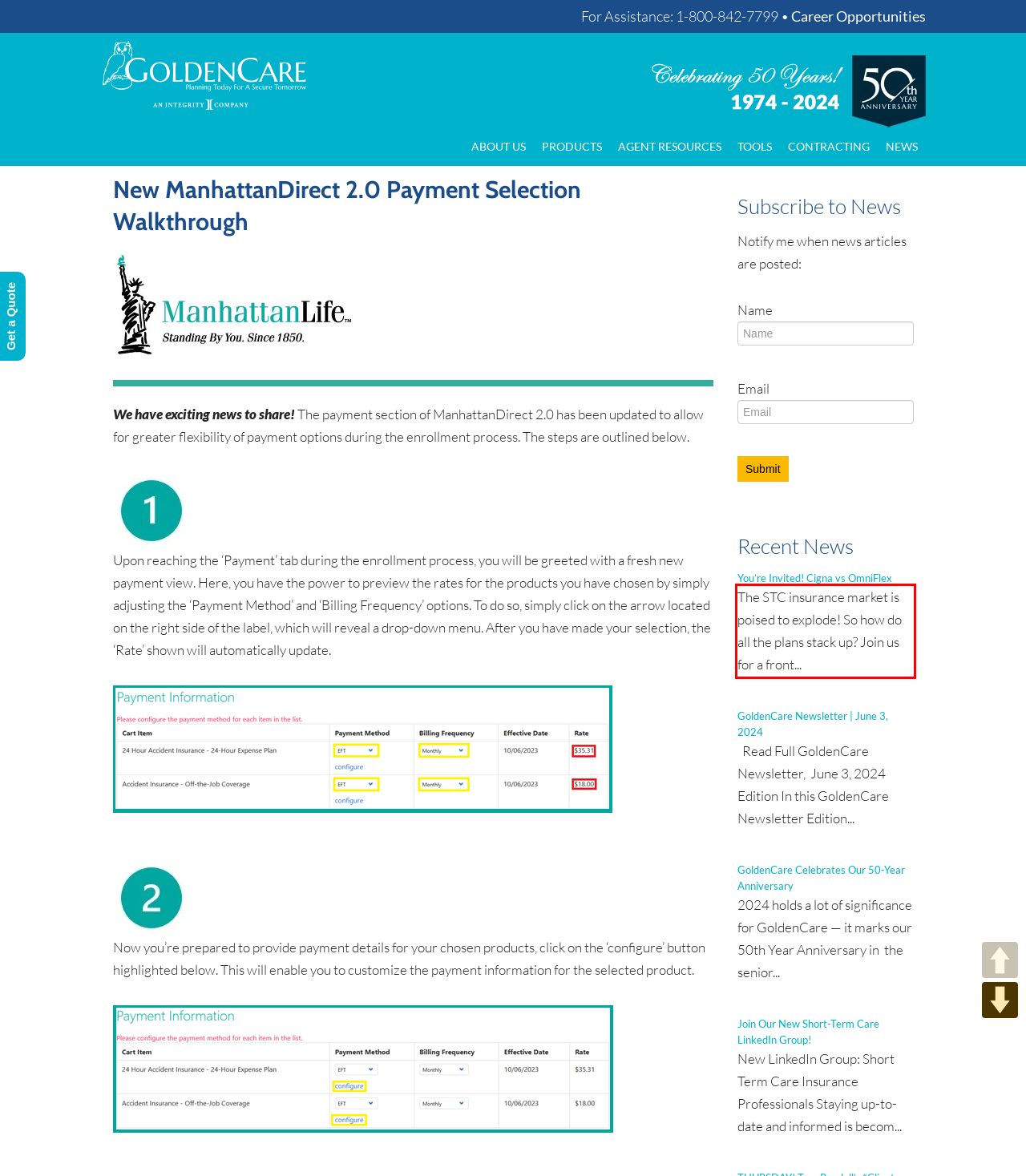Please perform OCR on the text within the red rectangle in the webpage screenshot and return the text content.

The STC insurance market is poised to explode! So how do all the plans stack up? Join us for a front...